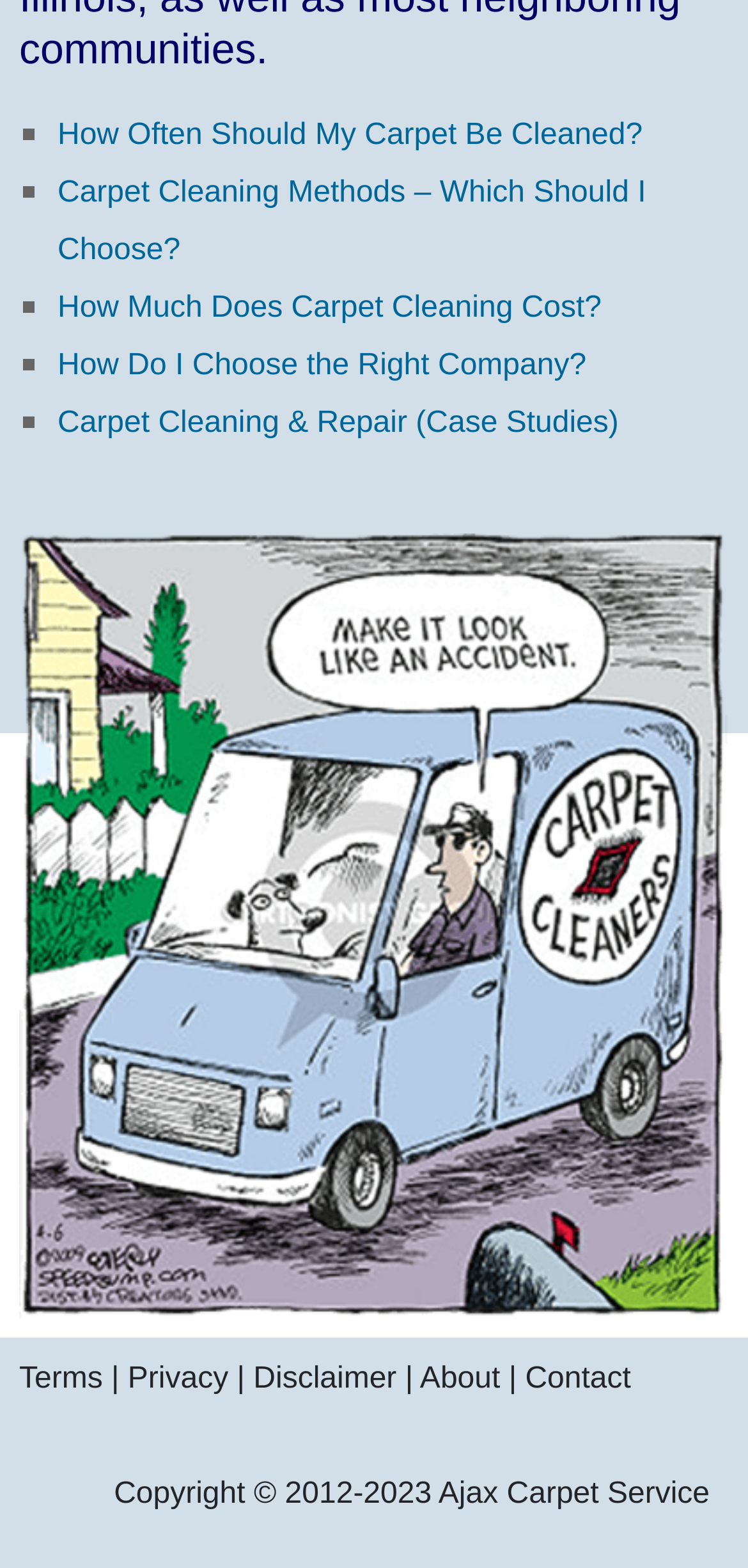Respond with a single word or phrase for the following question: 
Is there an image on the webpage?

Yes